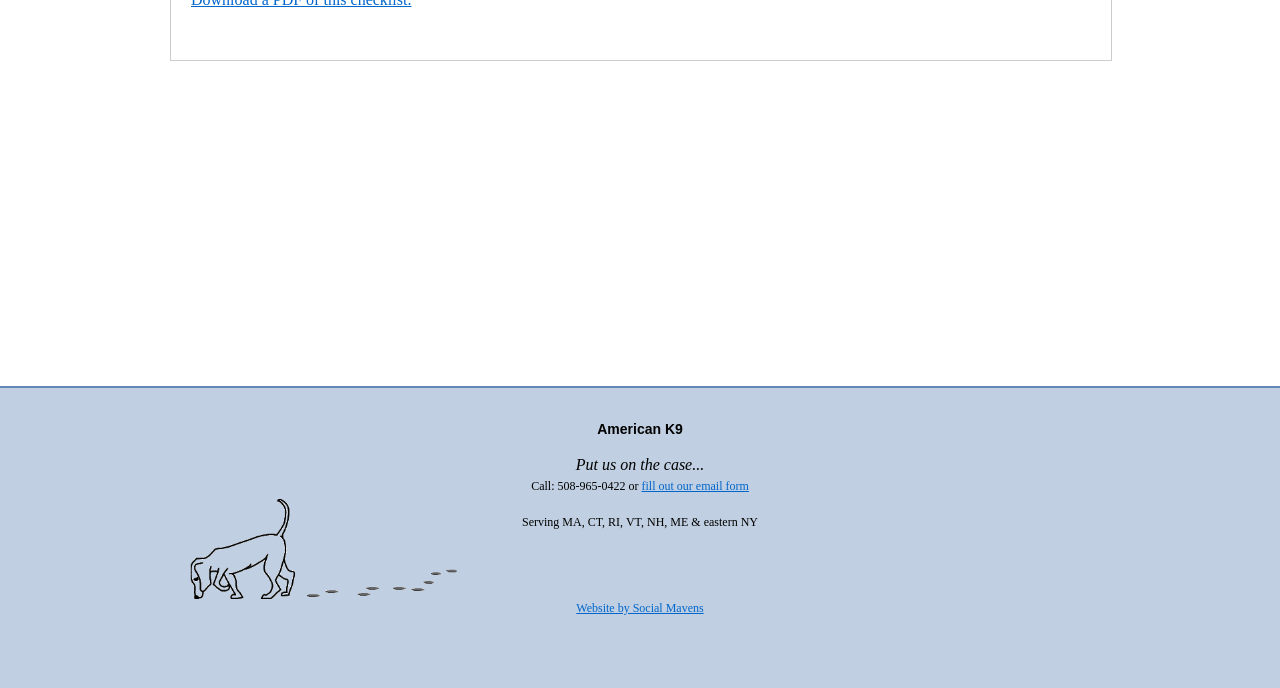What is the company name?
Respond with a short answer, either a single word or a phrase, based on the image.

American K9